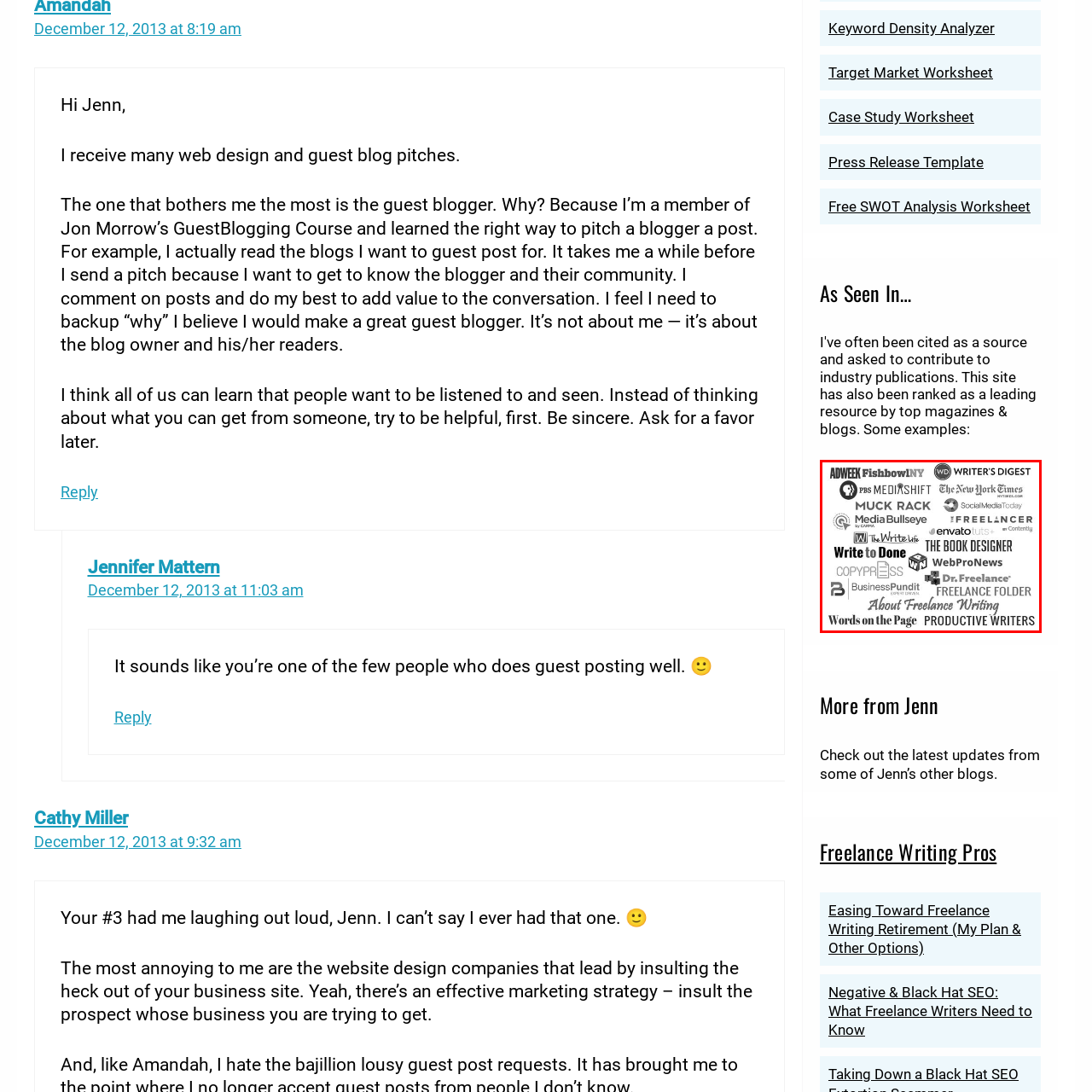Please provide a comprehensive description of the image highlighted by the red bounding box.

The image showcases a collage of logos from various prestigious publications and websites, highlighting the media exposure of Jennifer Mattern and her platform, All Freelance Writing. Featured prominently are recognizable names such as **Adweek Fishbowl NY**, **Writer’s Digest**, **PBS MediaShift**, **The New York Times**, and many others. This visual representation emphasizes the credibility and reach of Mattern's work within the freelance writing community, illustrating her contributions and the recognition she has received from notable media outlets in the industry. Each logo contributes to building a narrative of professional accomplishment and authority in the field of writing and content creation.